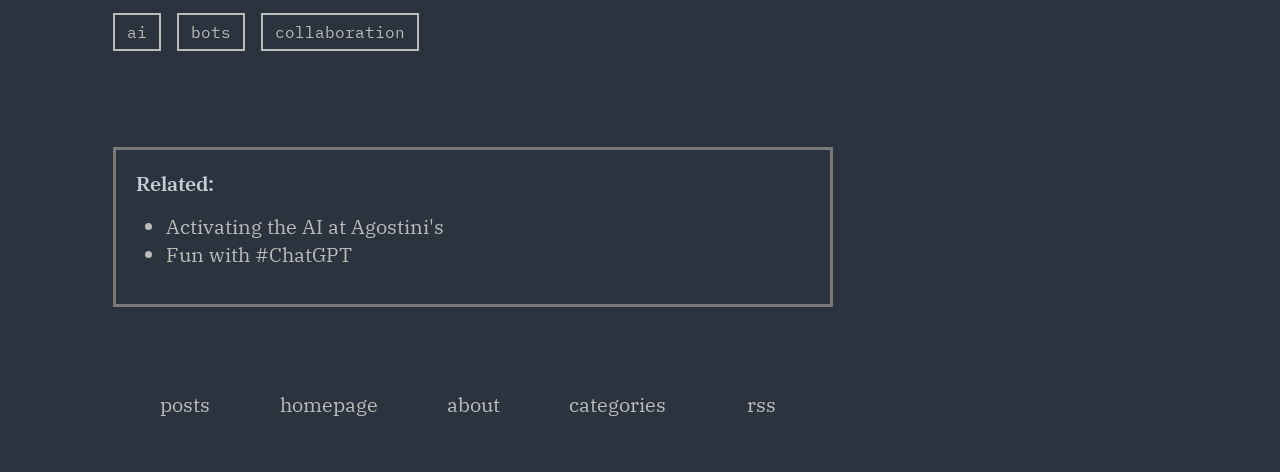Please locate the bounding box coordinates of the element that should be clicked to achieve the given instruction: "visit Activating the AI at Agostini's".

[0.13, 0.452, 0.347, 0.509]